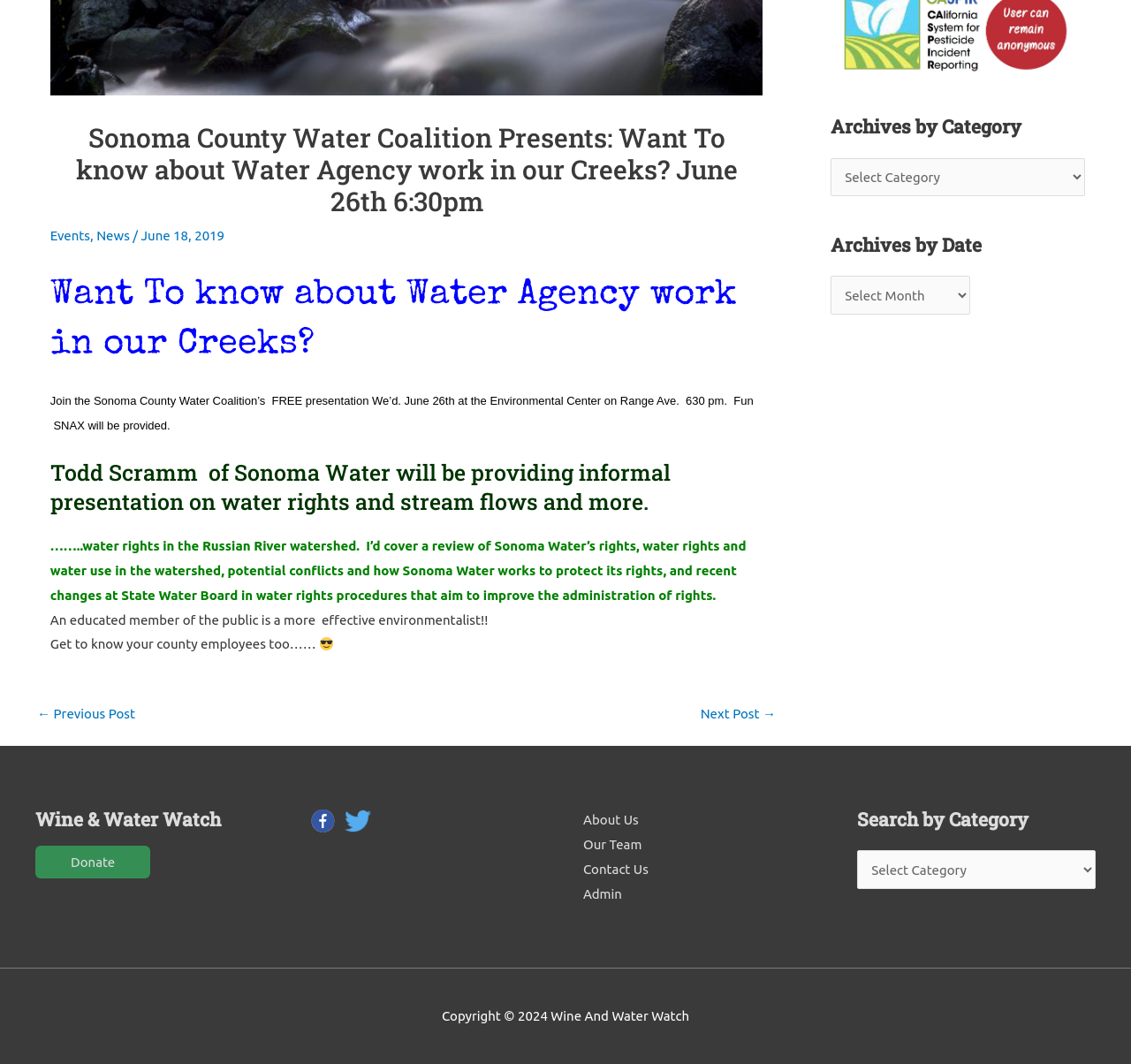Find the bounding box of the UI element described as: "About Us". The bounding box coordinates should be given as four float values between 0 and 1, i.e., [left, top, right, bottom].

[0.516, 0.763, 0.565, 0.777]